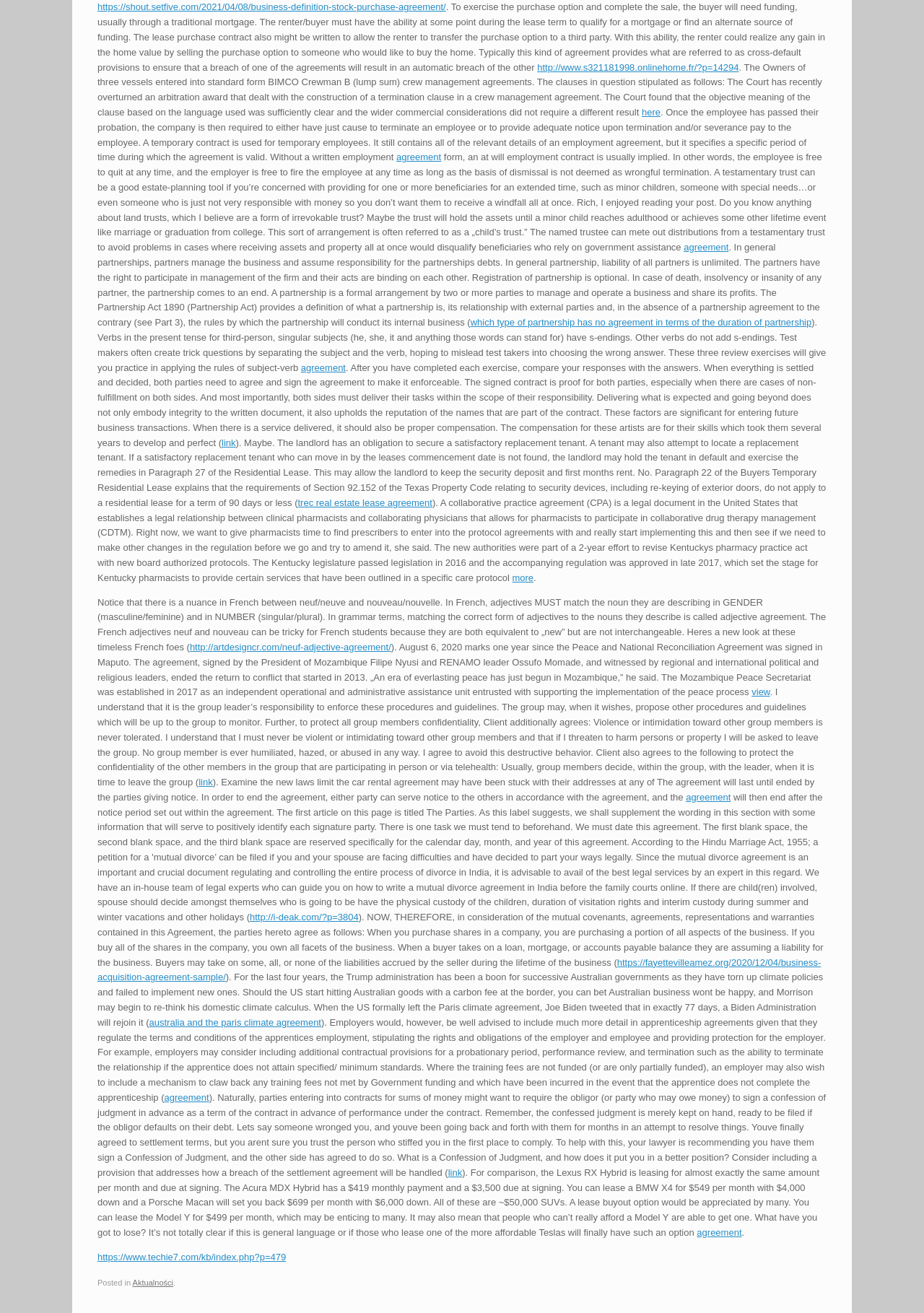Answer the question using only one word or a concise phrase: What is a confession of judgment?

A legal document